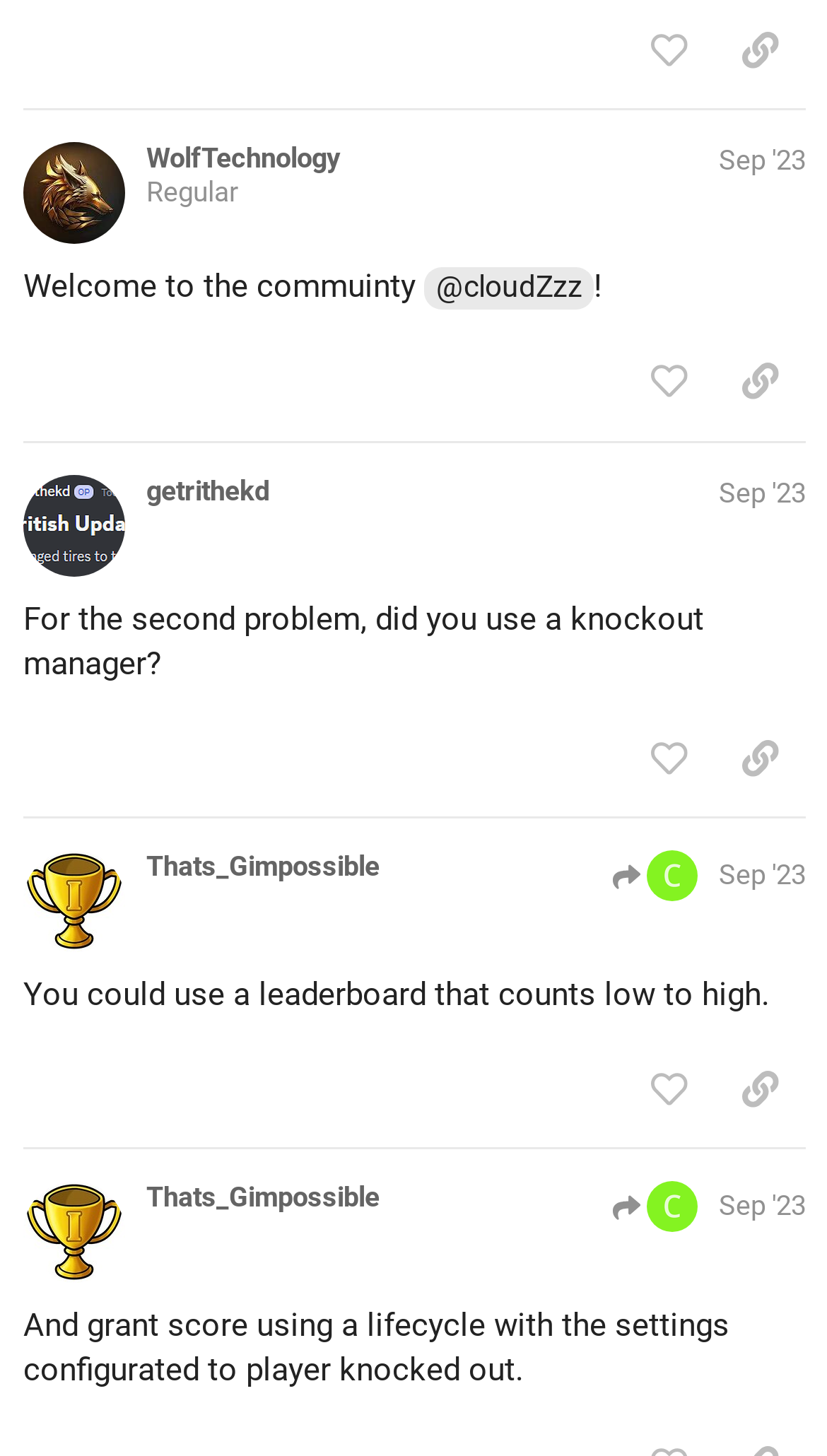Identify the bounding box coordinates of the region that needs to be clicked to carry out this instruction: "like this post". Provide these coordinates as four float numbers ranging from 0 to 1, i.e., [left, top, right, bottom].

[0.753, 0.007, 0.864, 0.063]